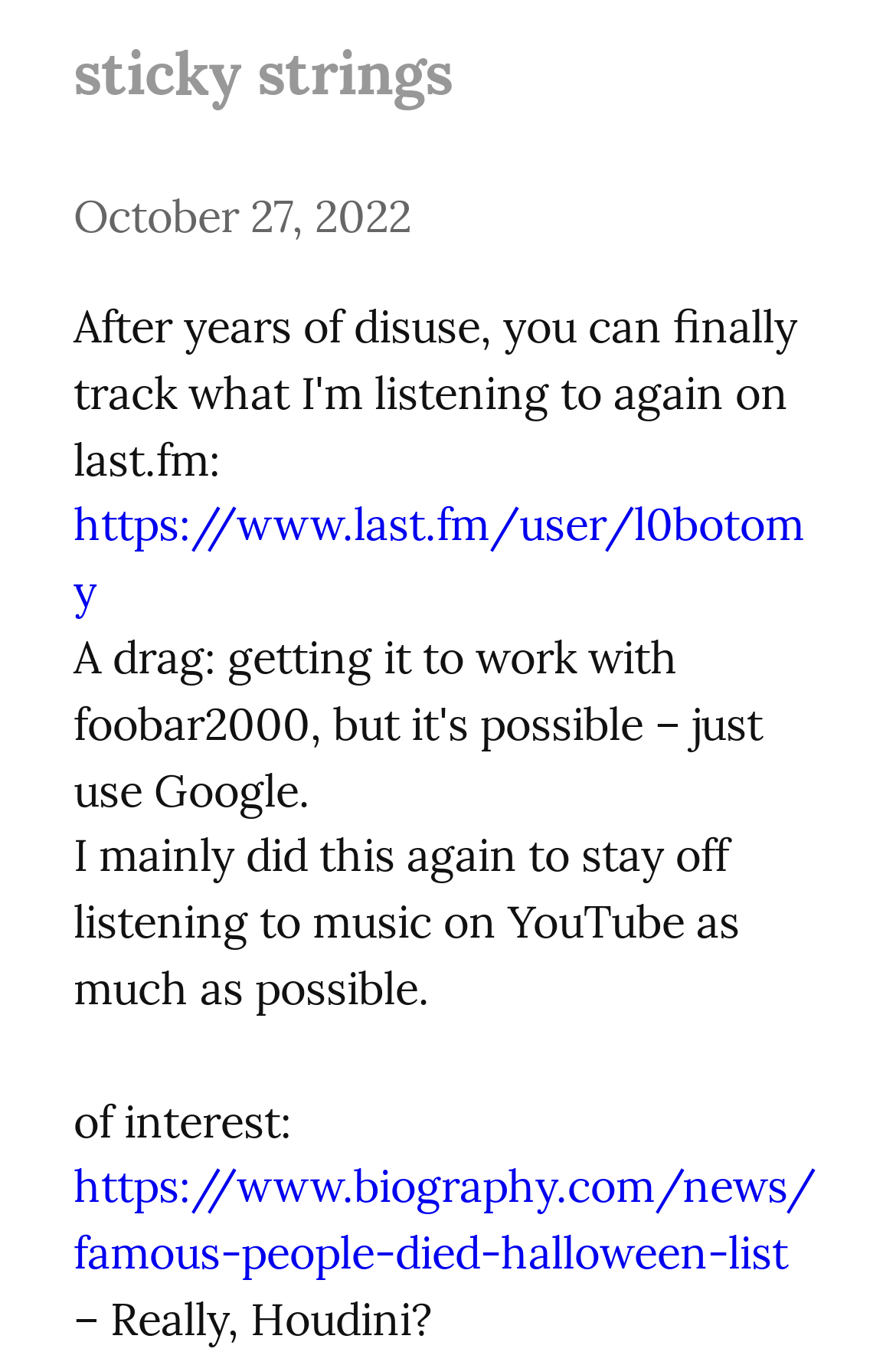What is the URL of the last.fm user?
Using the image, provide a detailed and thorough answer to the question.

The URL is mentioned in a link element, which is a child of the root element, and has a bounding box with y1 and y2 coordinates indicating its vertical position on the webpage.